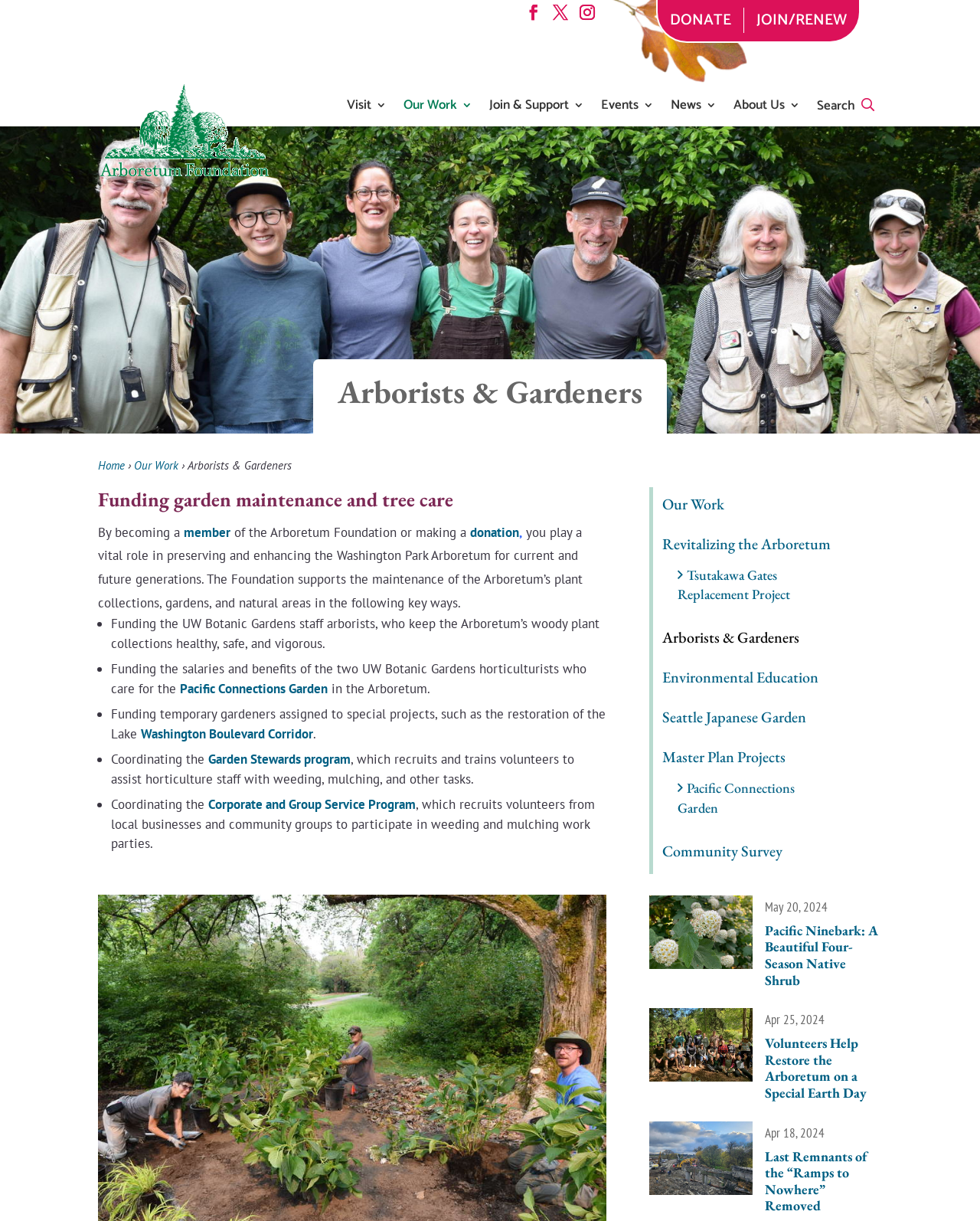Find the bounding box coordinates for the element described here: "Cliff Slater's Second Opinion".

None